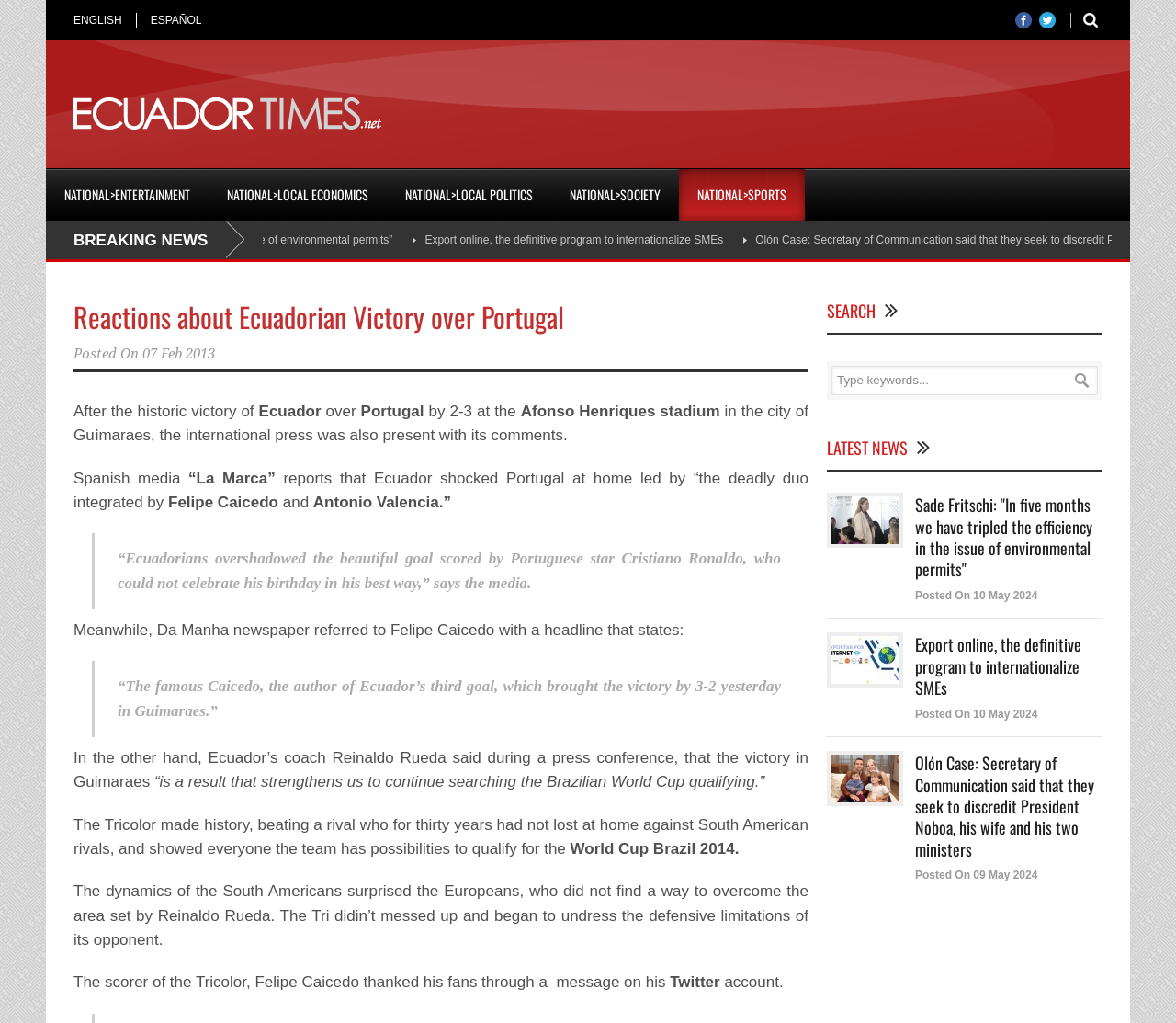Find the bounding box coordinates for the area that must be clicked to perform this action: "Check reactions about Ecuadorian Victory over Portugal".

[0.062, 0.289, 0.48, 0.329]